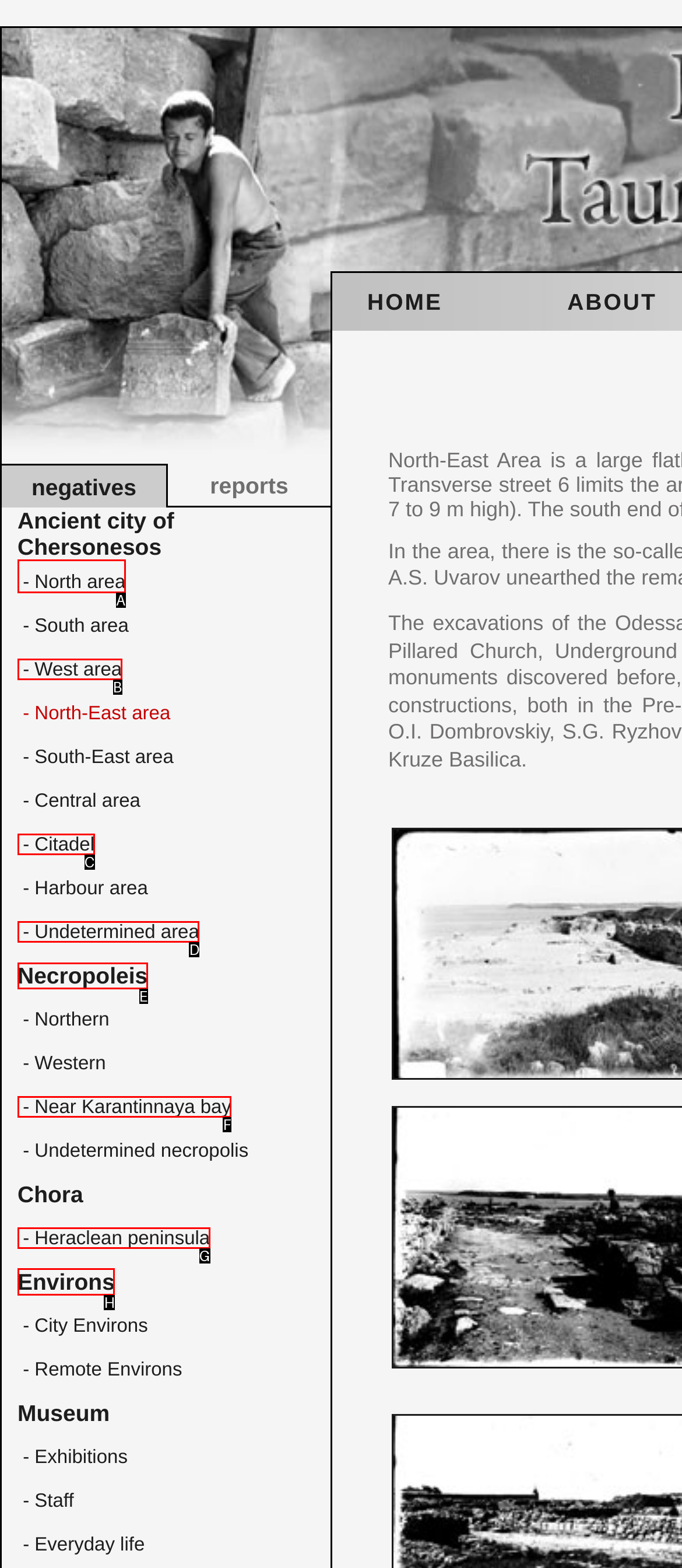Select the correct option from the given choices to perform this task: view North area. Provide the letter of that option.

A